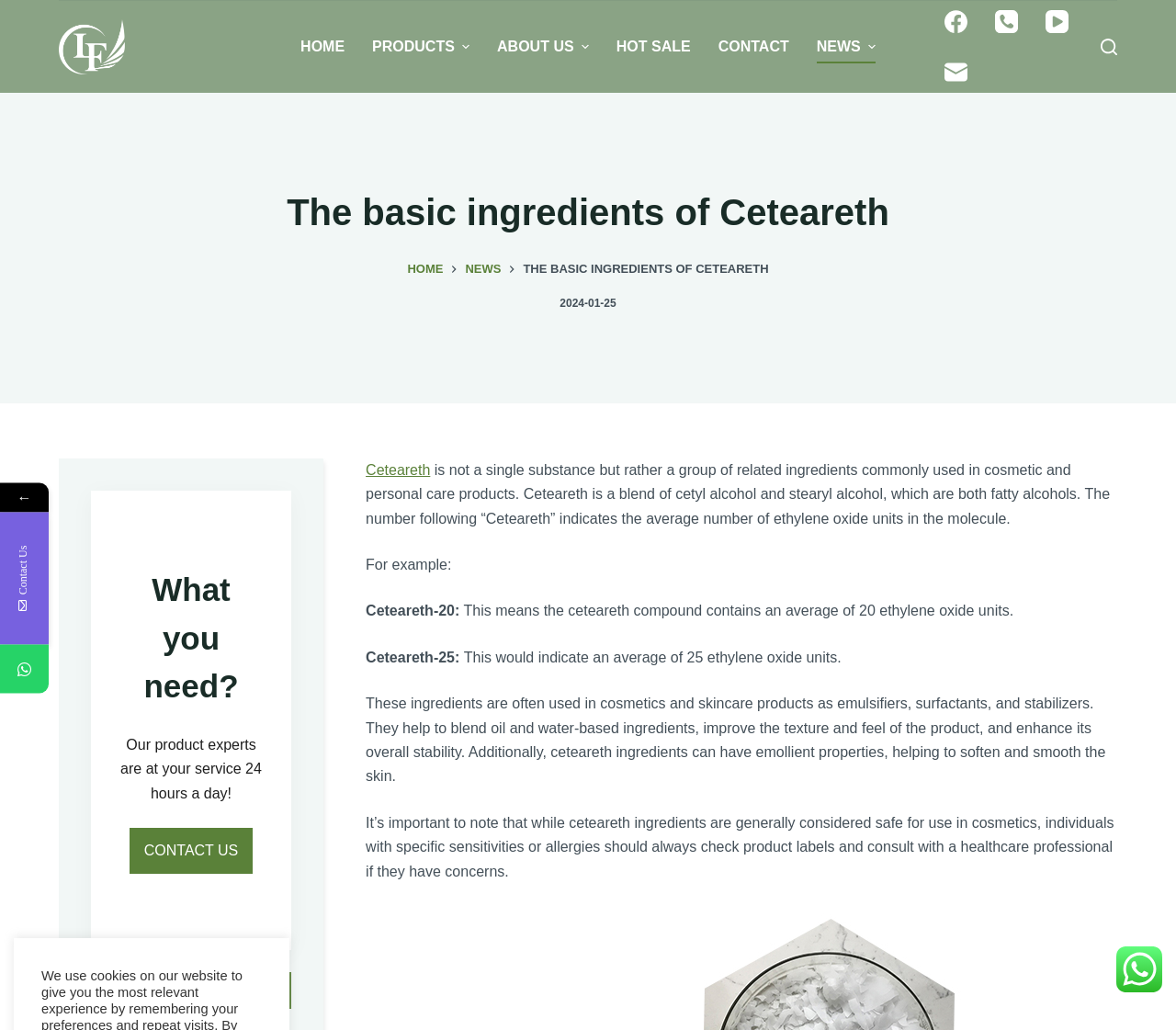Bounding box coordinates are given in the format (top-left x, top-left y, bottom-right x, bottom-right y). All values should be floating point numbers between 0 and 1. Provide the bounding box coordinate for the UI element described as: Skip to content

[0.0, 0.0, 0.031, 0.018]